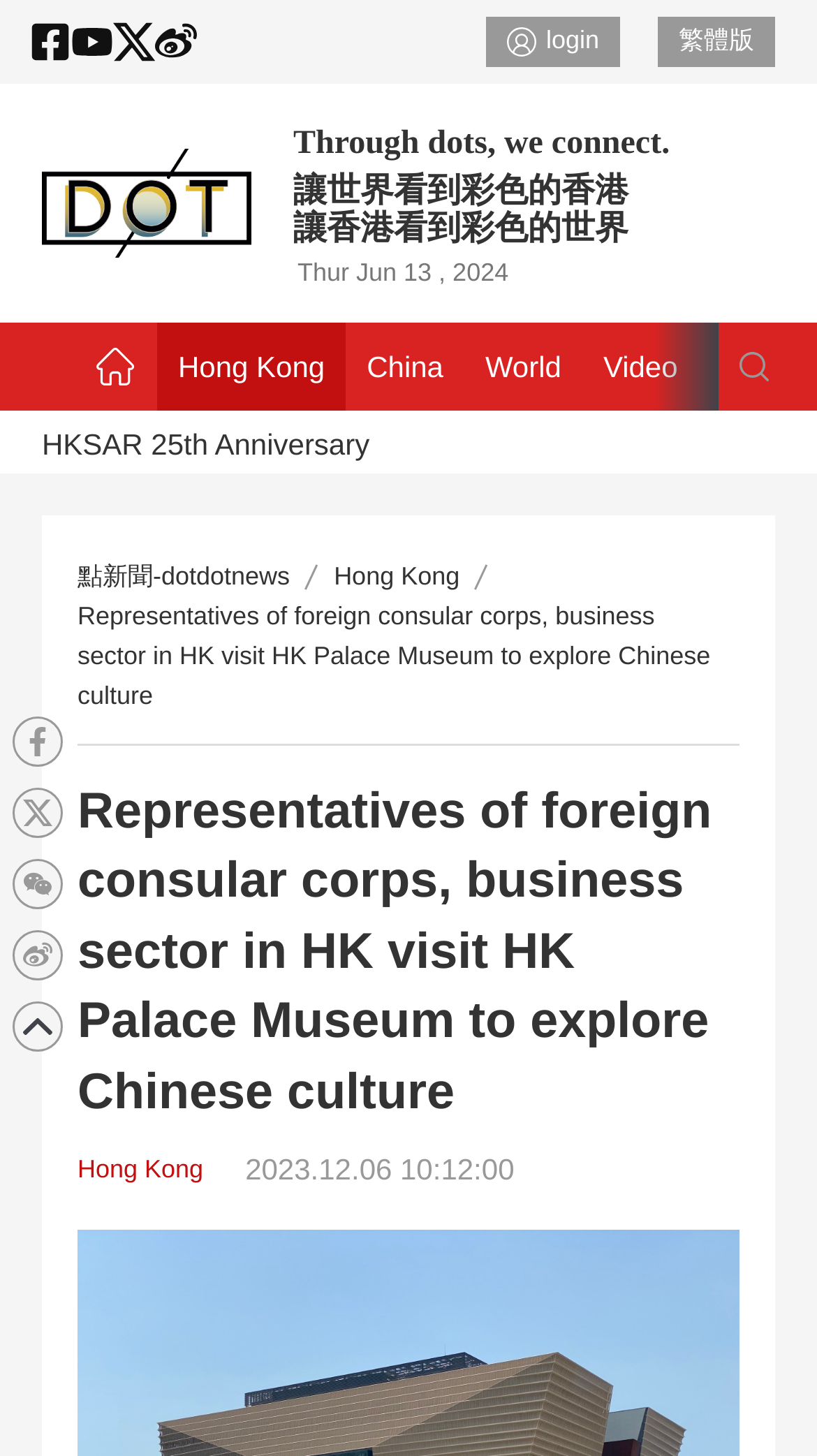What social media platforms can users share the news article to?
Answer with a single word or phrase, using the screenshot for reference.

FaceBook, Twitter, 微信, 微博